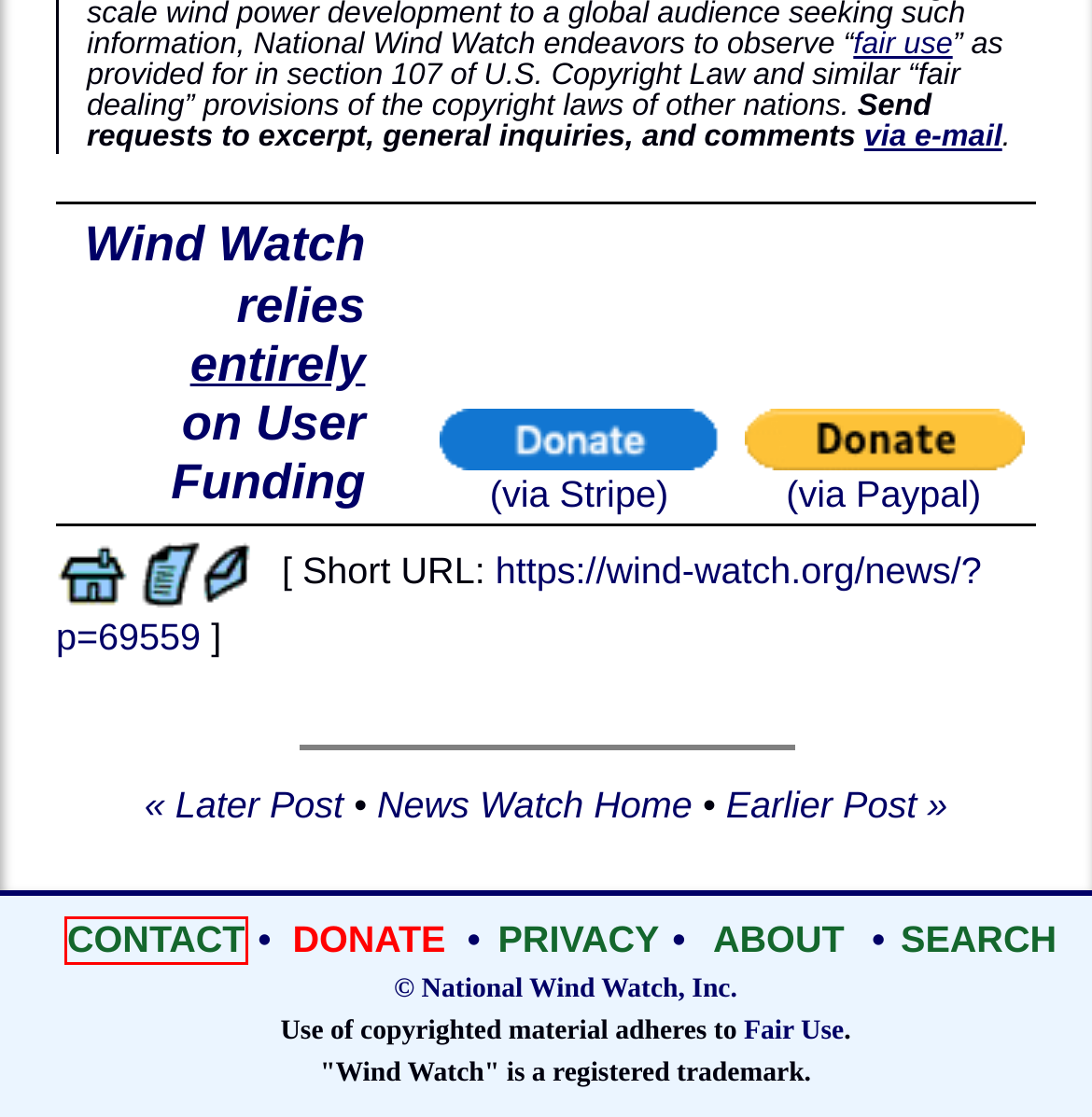Evaluate the webpage screenshot and identify the element within the red bounding box. Select the webpage description that best fits the new webpage after clicking the highlighted element. Here are the candidates:
A. National Wind Watch: Wind Energy News  » Concerns voiced at meeting » Print
B. National Wind Watch | Donate
C. E-mail: Concerns voiced at meeting
D. National Wind Watch | Contact
E. National Wind Watch | Privacy
F. Wind Energy and Wind Power News: Oklahoma [Wind Watch]
G. National Wind Watch | Fair Use
H. National Wind Watch | About Us

D